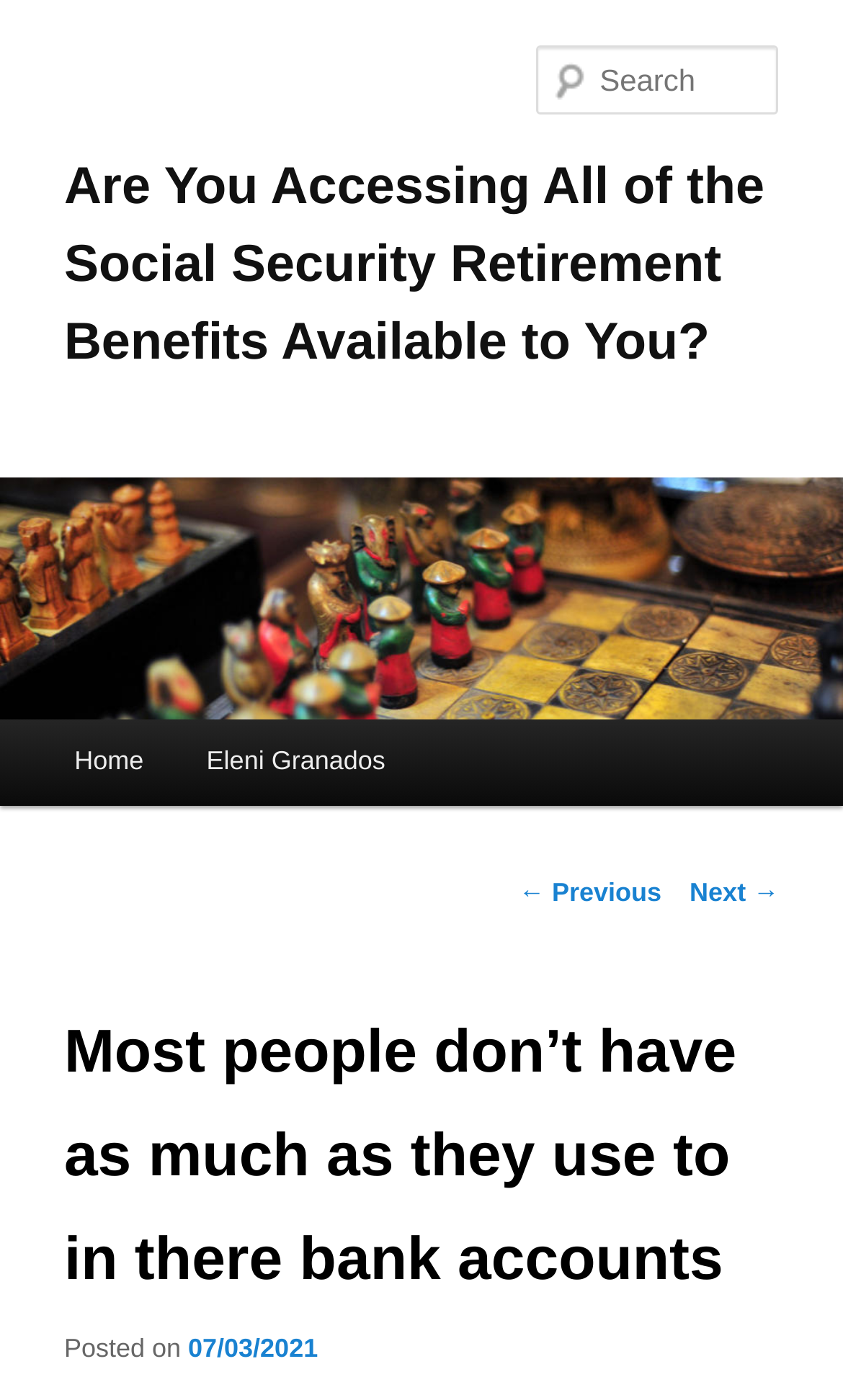Identify the bounding box for the described UI element: "Eleni Granados".

[0.208, 0.514, 0.494, 0.576]